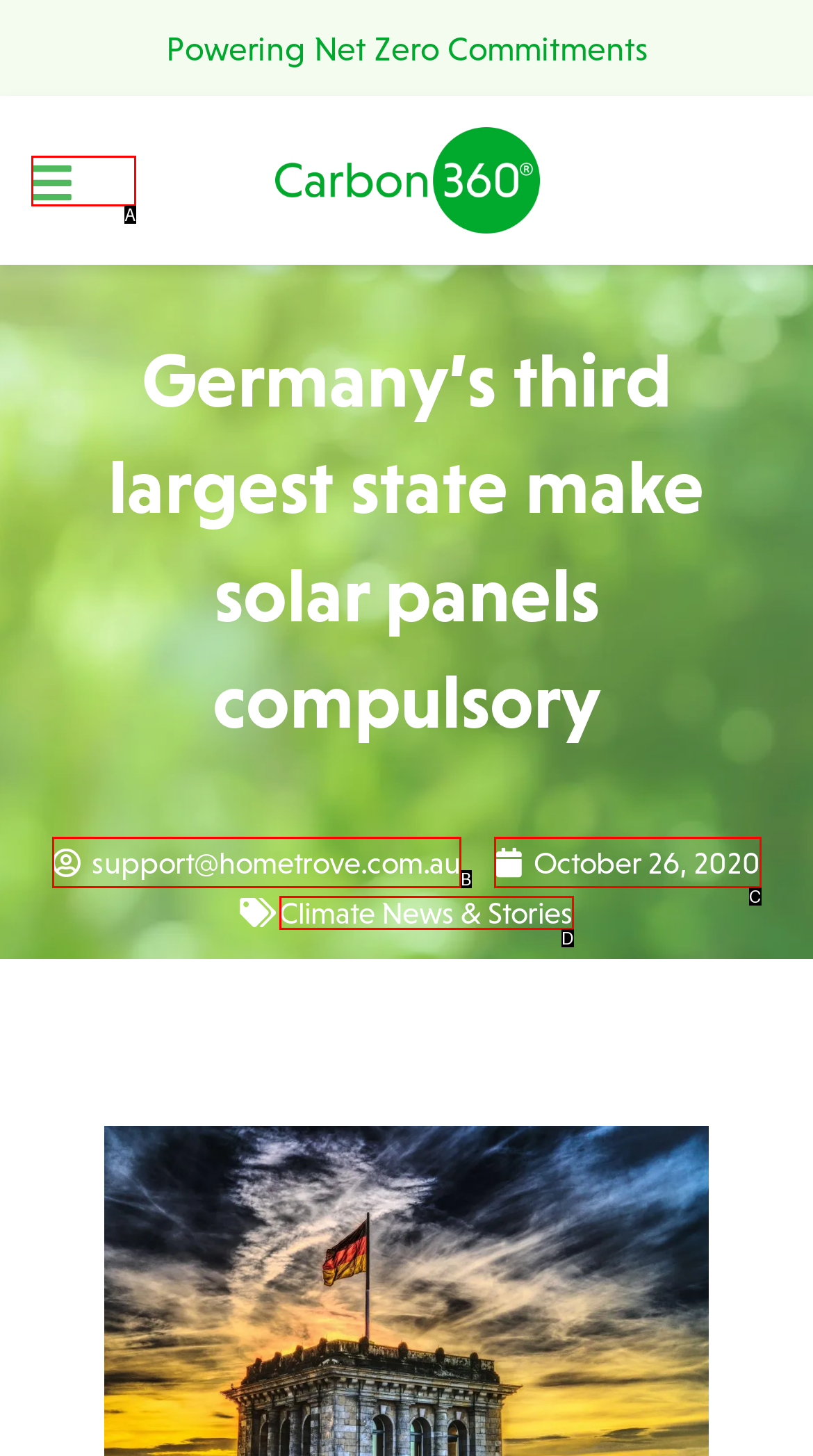From the provided options, pick the HTML element that matches the description: Main Menu. Respond with the letter corresponding to your choice.

A